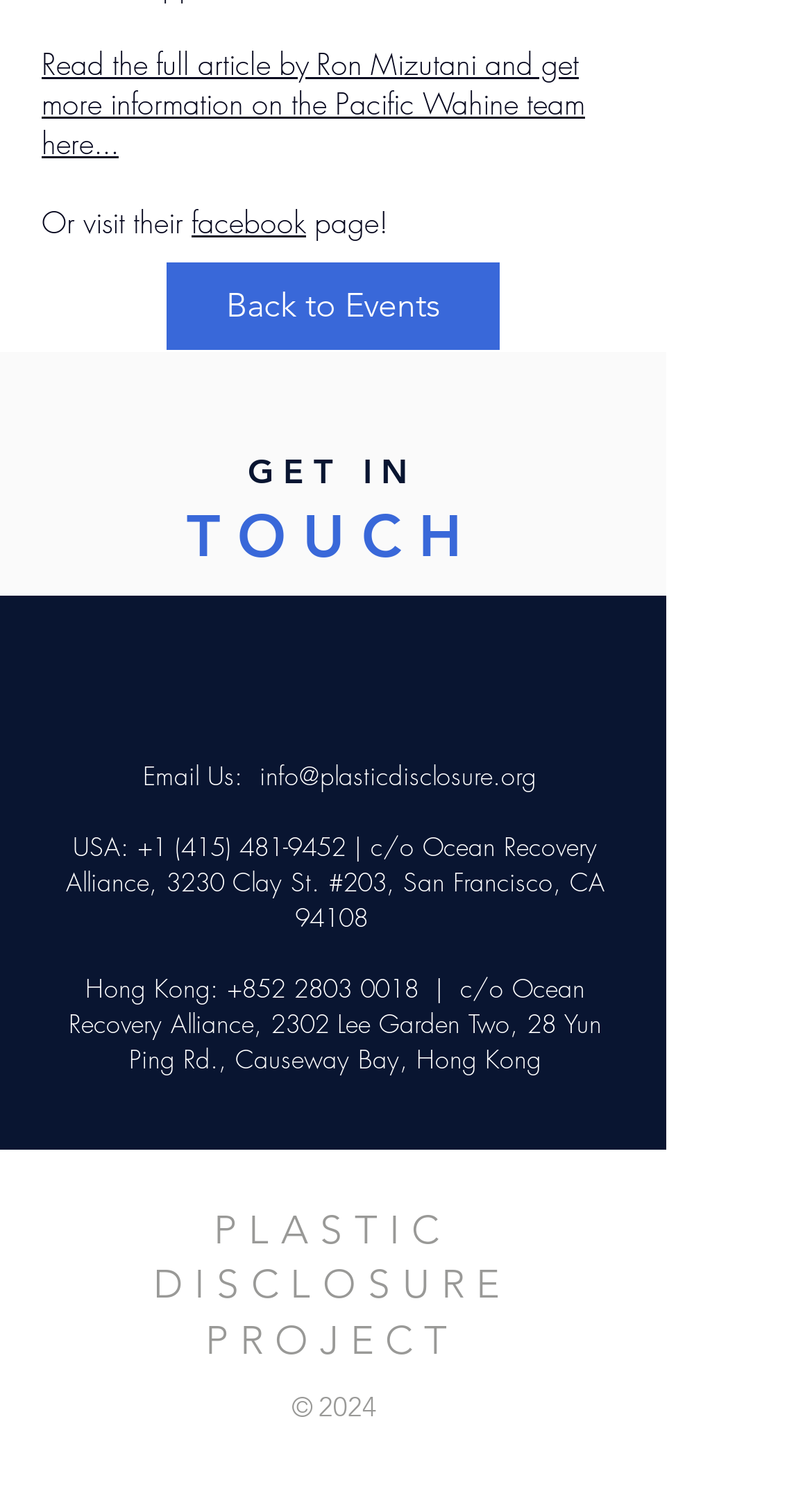What is the location of the Hong Kong office?
Can you give a detailed and elaborate answer to the question?

The location of the Hong Kong office can be found in the static text element with the bounding box coordinates [0.085, 0.653, 0.741, 0.725]. It is preceded by the text 'Hong Kong:' with bounding box coordinates [0.105, 0.653, 0.269, 0.677] and a phone number with bounding box coordinates [0.269, 0.653, 0.546, 0.677].